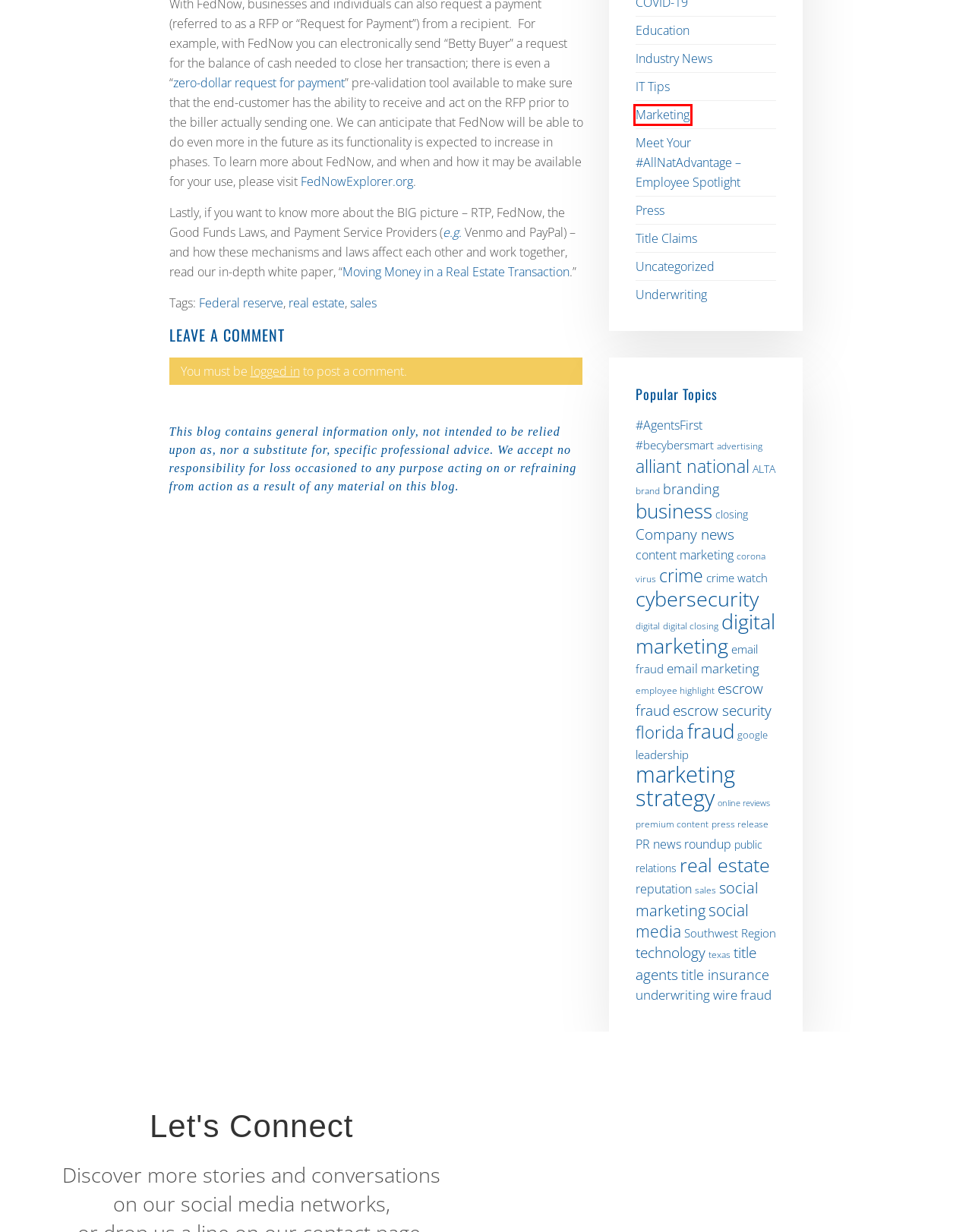Review the webpage screenshot and focus on the UI element within the red bounding box. Select the best-matching webpage description for the new webpage that follows after clicking the highlighted element. Here are the candidates:
A. Find Learning and Resources With FedNow Explorer
B. public relations Archives - Alliant National Title Insurance Co.
C. Marketing Archives - Alliant National Title Insurance Co.
D. underwriting Archives - Alliant National Title Insurance Co.
E. FedNow® Explorer – Instant Payments Learning & Resources
F. employee highlight Archives - Alliant National Title Insurance Co.
G. Underwriting Archives - Alliant National Title Insurance Co.
H. IT Tips Archives - Alliant National Title Insurance Co.

C